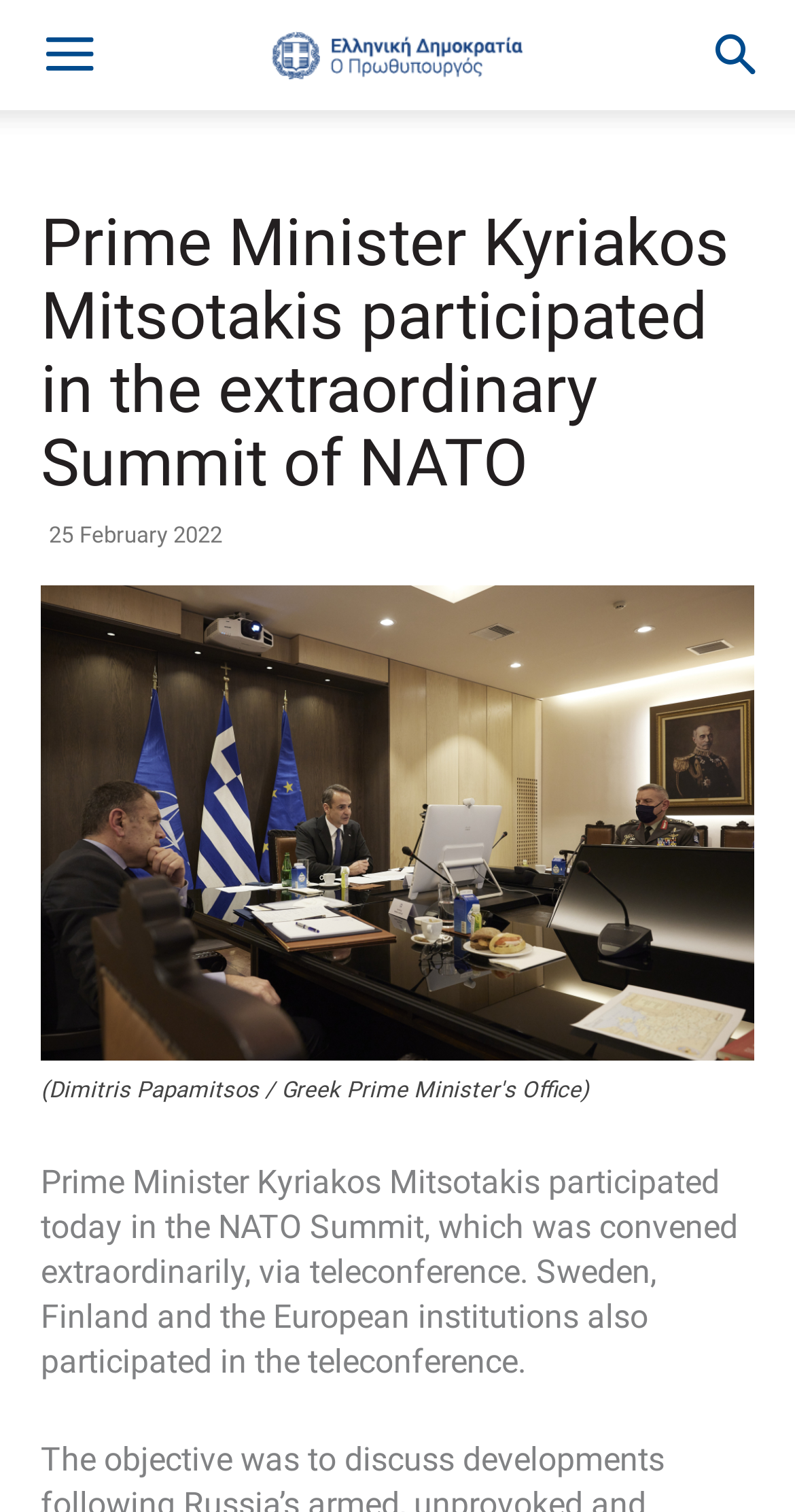What is the date of the NATO Summit?
Refer to the image and respond with a one-word or short-phrase answer.

25 February 2022